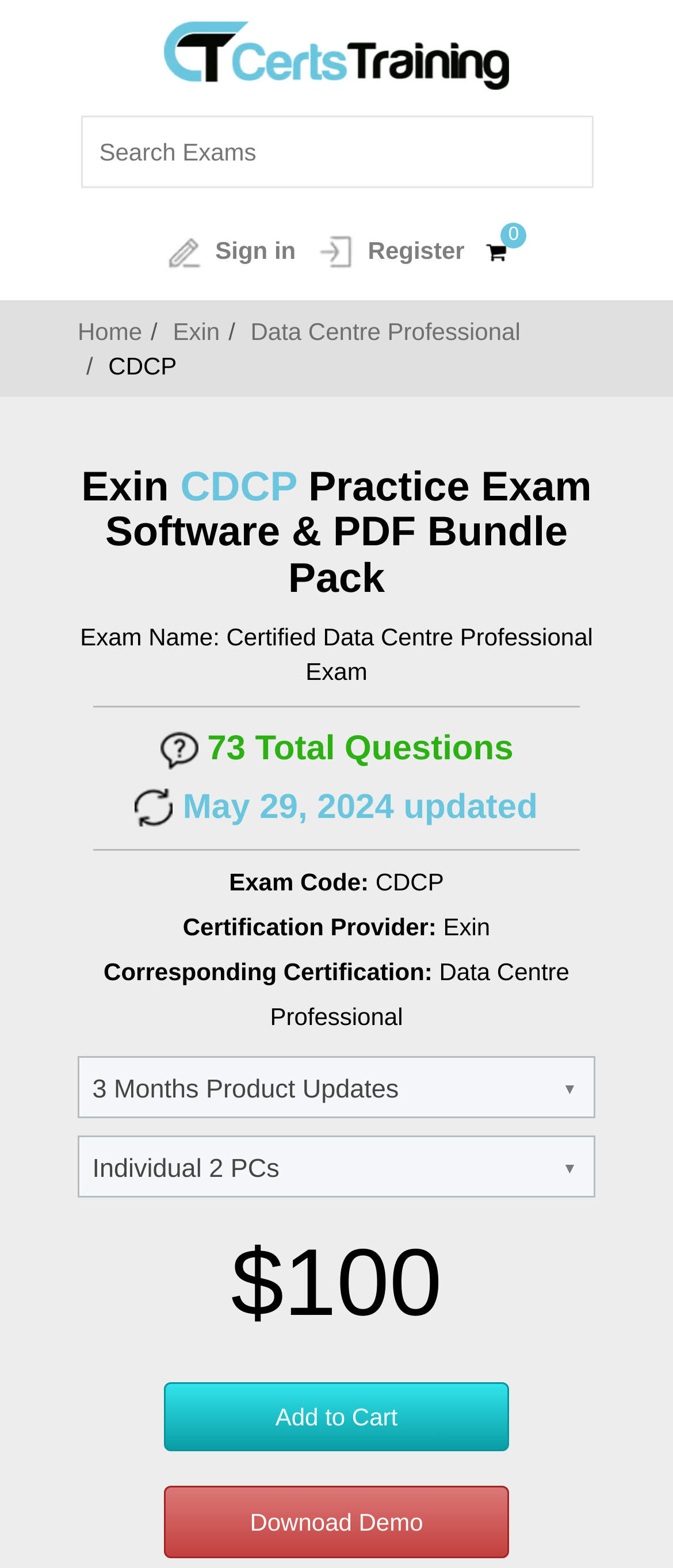Locate and extract the text of the main heading on the webpage.

Exin CDCP Practice Exam Software & PDF Bundle Pack